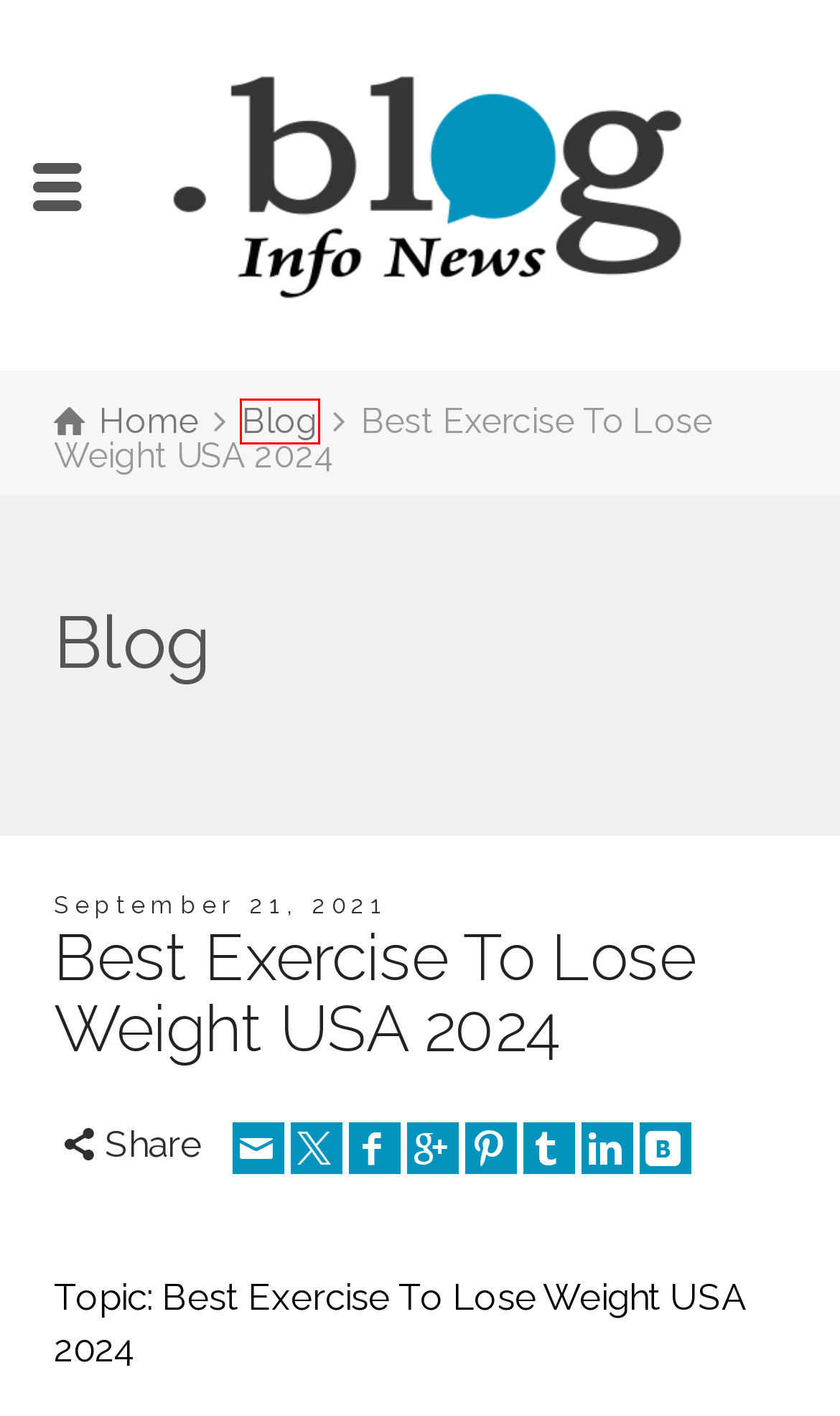Given a webpage screenshot with a red bounding box around a particular element, identify the best description of the new webpage that will appear after clicking on the element inside the red bounding box. Here are the candidates:
A. Fungal Nail Disease USA 2024 Best Formula
B. Normal Fasting Blood Sugar Level USA 2024 Test Effectiveness
C. Best Seller's Archives - Info News
D. Affiliate Disclosure - Info News
E. About Us - Info News
F. Blog Archives - Info News
G. Infonewsblogs Best Trending Products Reviews
H. Privacy Policy - Info News

F